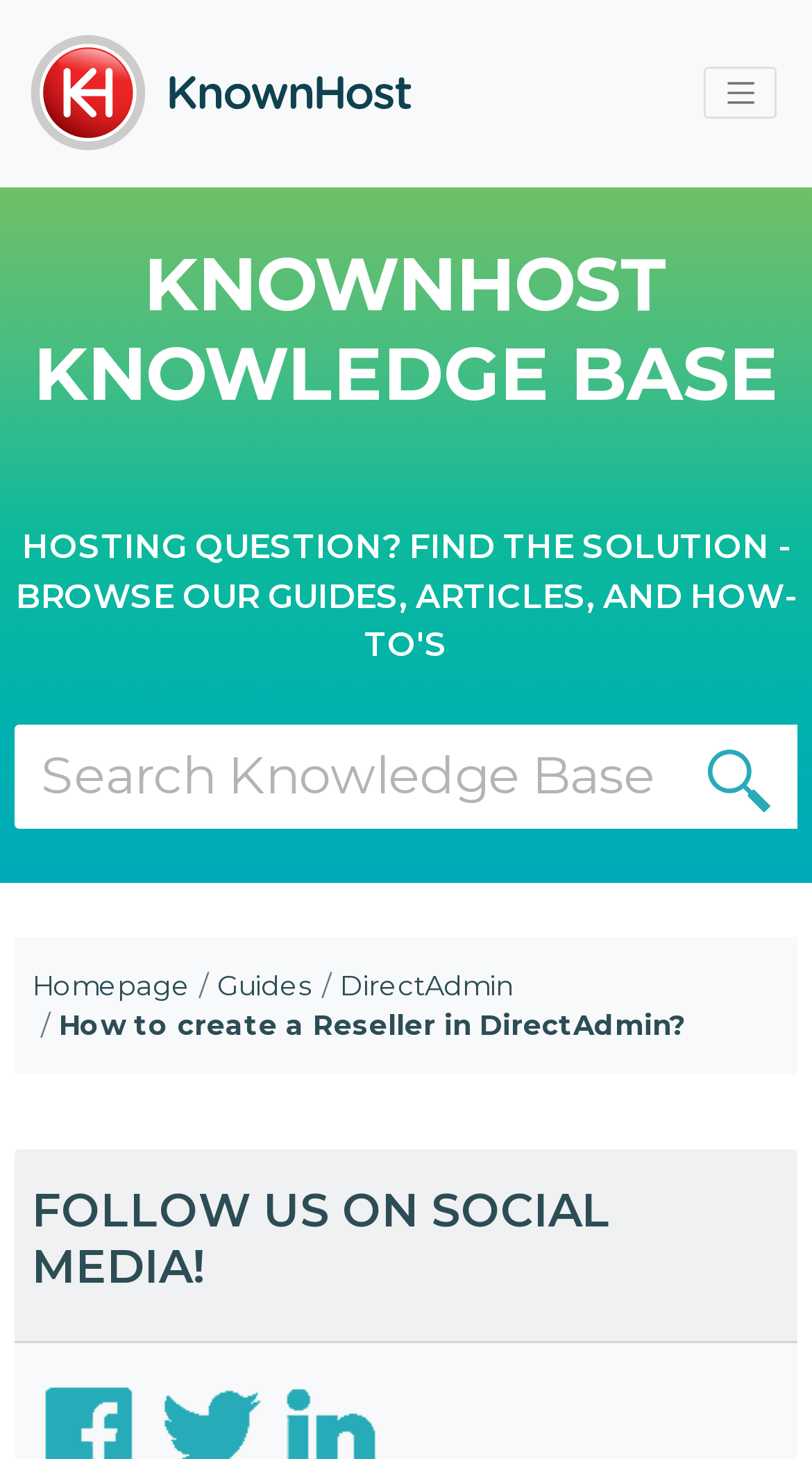Identify the bounding box for the element characterized by the following description: "Follow us on TikTok".

None